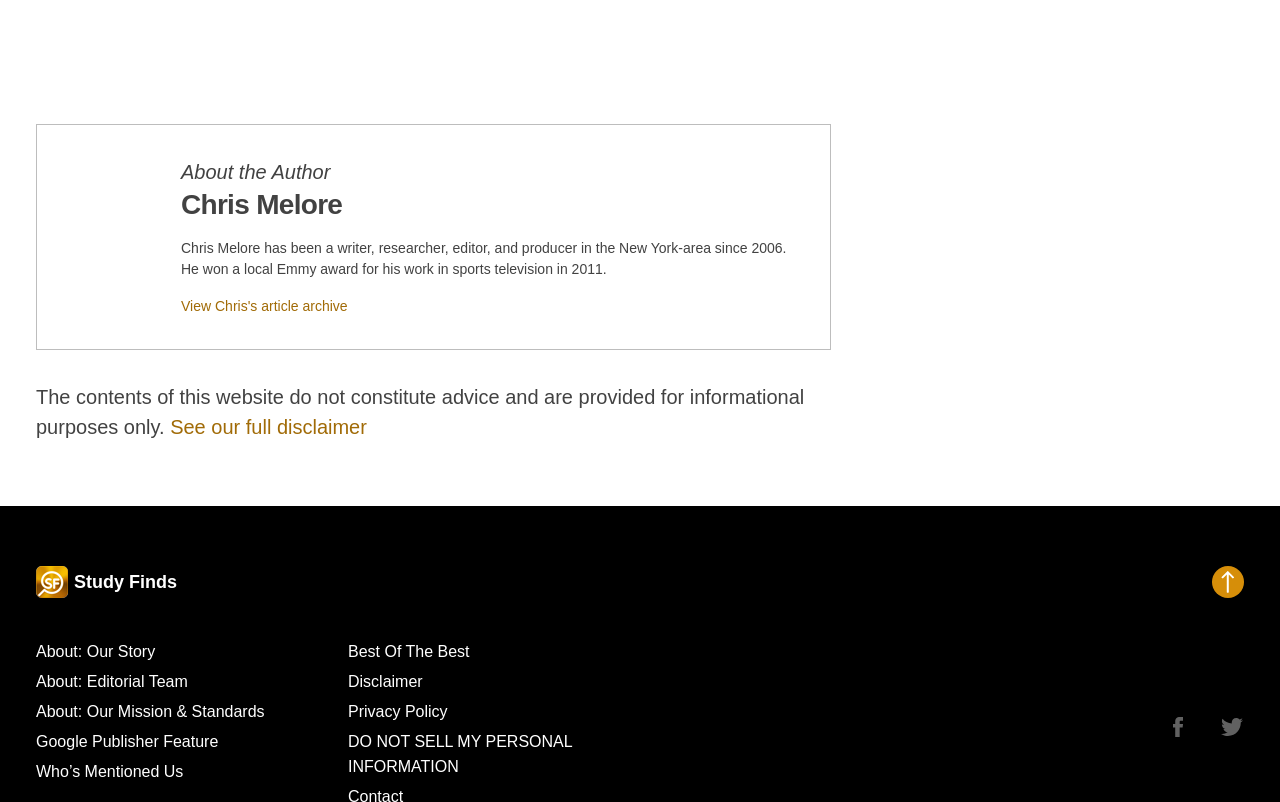Please identify the bounding box coordinates of the clickable region that I should interact with to perform the following instruction: "Follow on Google News". The coordinates should be expressed as four float numbers between 0 and 1, i.e., [left, top, right, bottom].

[0.221, 0.027, 0.456, 0.13]